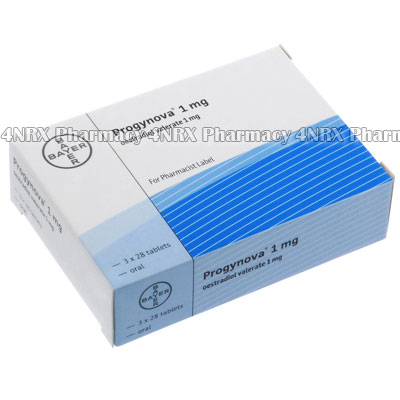Give a thorough description of the image, including any visible elements and their relationships.

The image displays a packaging of "Progynova" containing 1 mg of estradiol valerate. The box is prominently labeled with the name "Progynova" and the dosage "1 mg," indicating that it holds 28 tablets intended for oral use. The design features a clean, clinical look with a predominantly white backdrop and a blue stripe running horizontally across the top, giving it a professional appearance. The pharmaceutical branding includes the Bayer logo, emphasizing its credibility as a medication. The caption also suggests that this product is likely aimed at patients requiring hormone therapy, commonly associated with menopausal treatment or hormone replacement therapy.